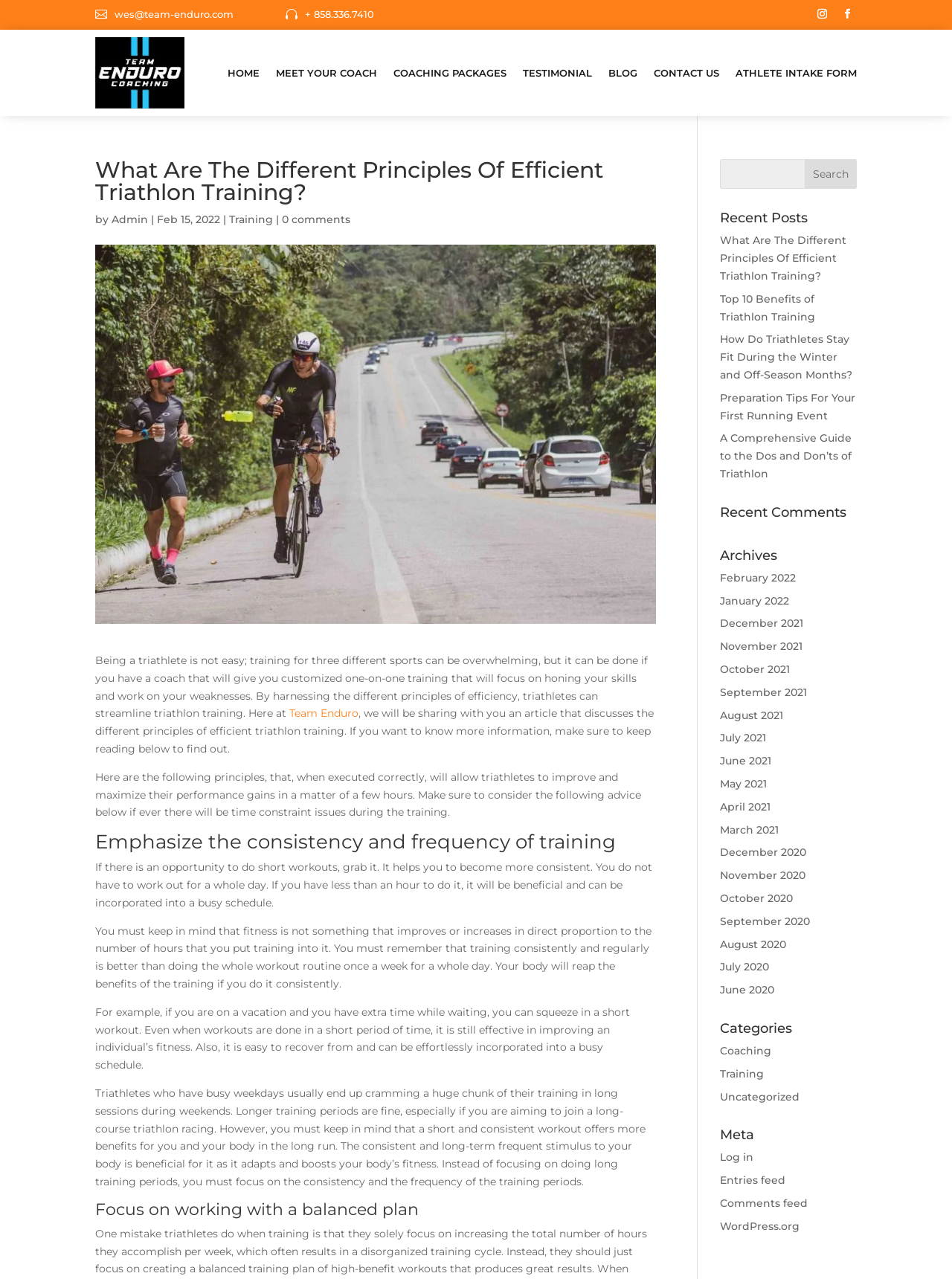What is the email address of Team Enduro?
Relying on the image, give a concise answer in one word or a brief phrase.

wes@team-enduro.com